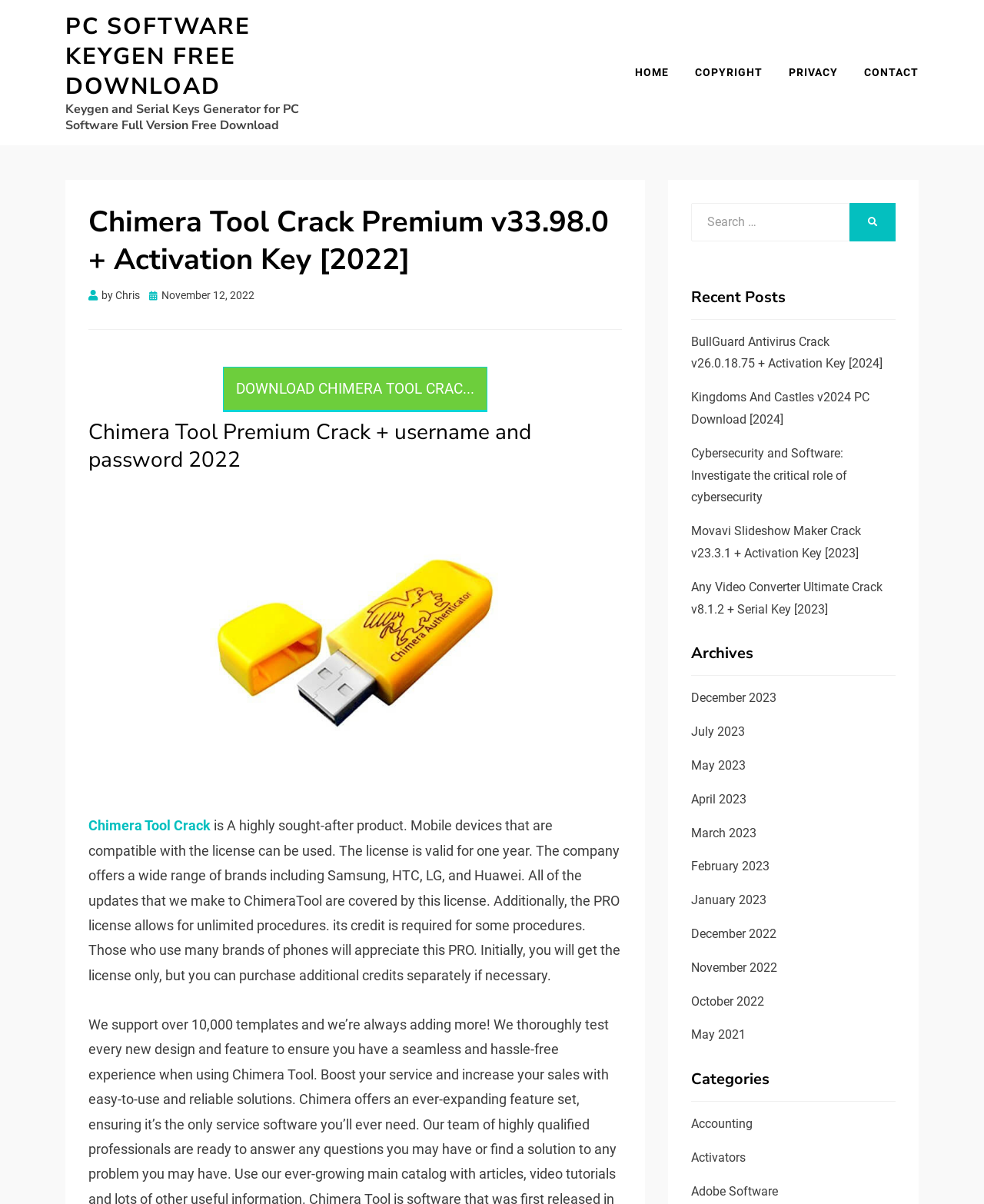What is the category of the software being discussed?
Provide a short answer using one word or a brief phrase based on the image.

Activators